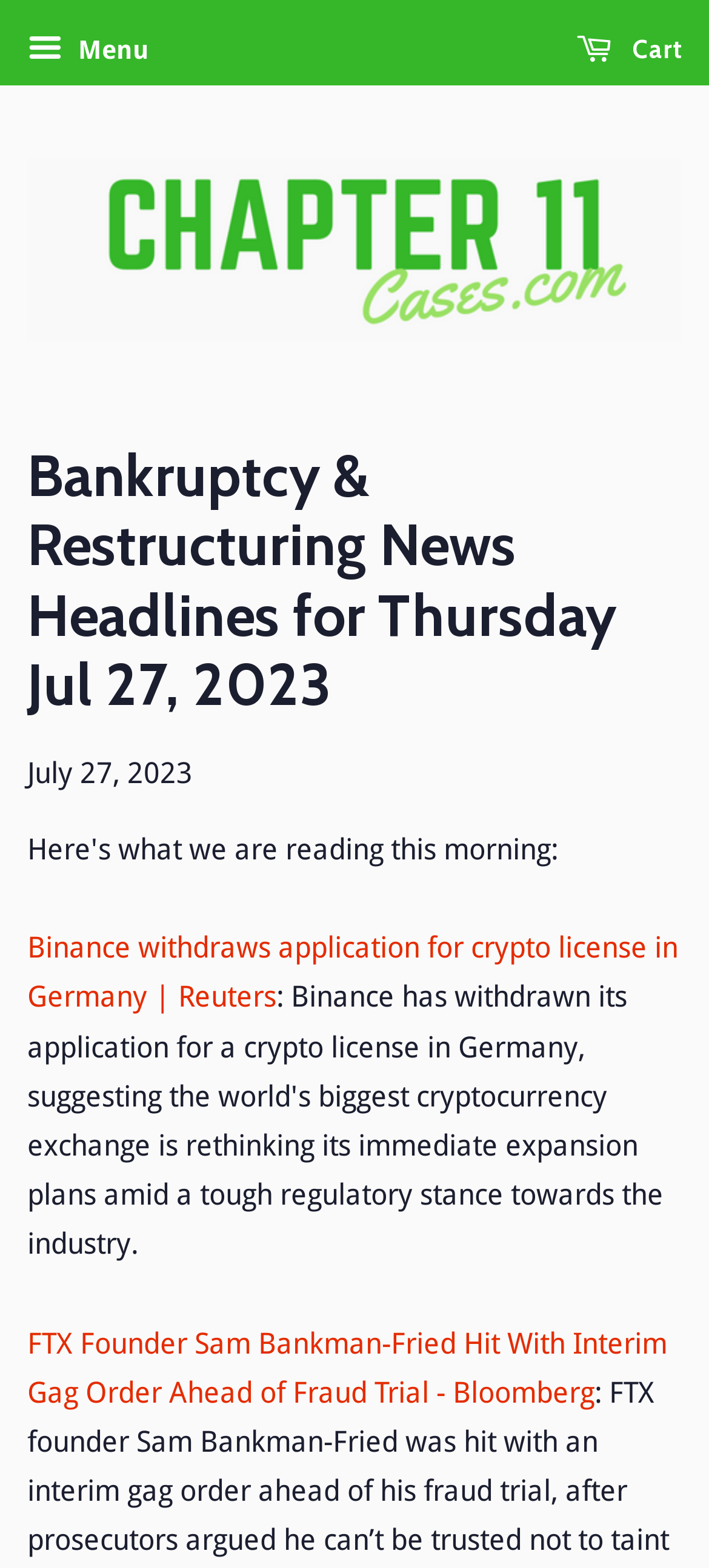Answer the question using only a single word or phrase: 
Is the menu button expanded?

No